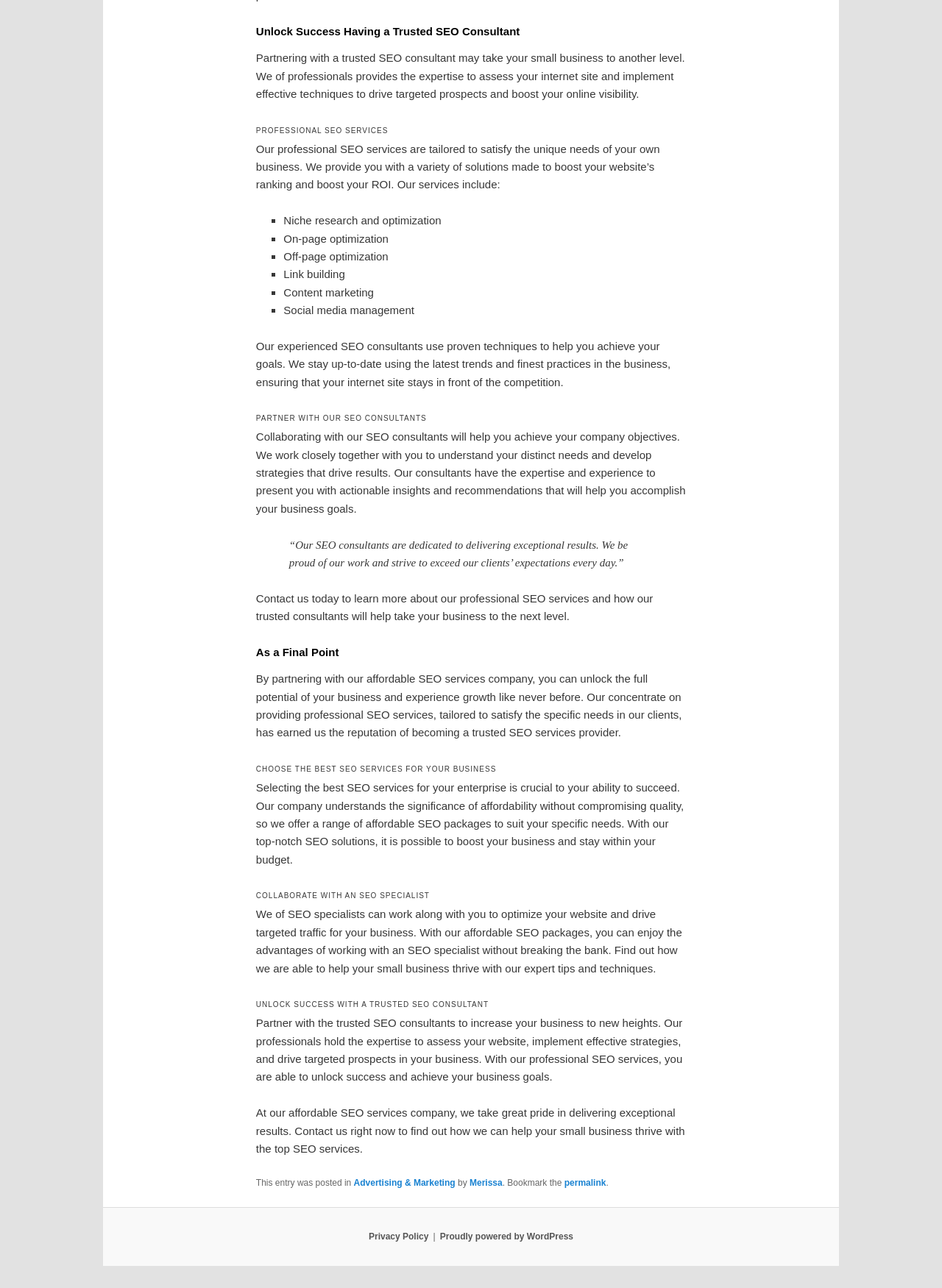What is the benefit of collaborating with the SEO consultants?
Answer briefly with a single word or phrase based on the image.

To achieve business goals